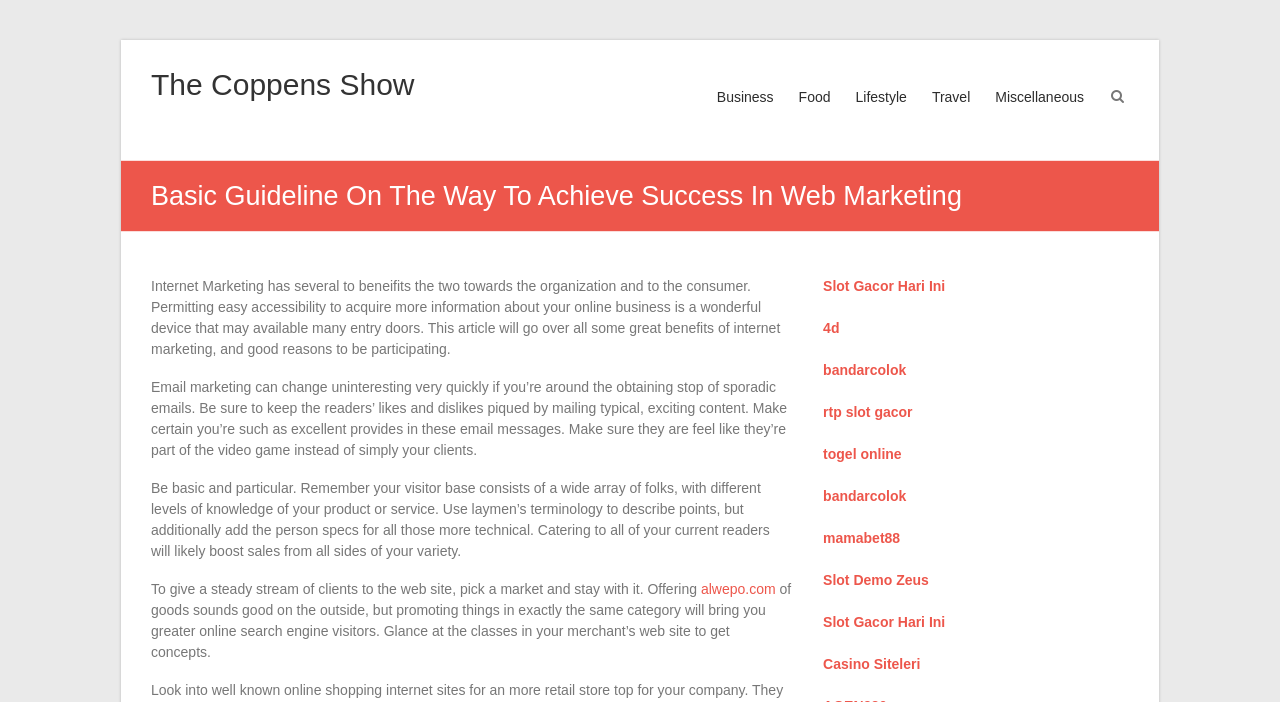What is the recommended approach to writing content?
Give a thorough and detailed response to the question.

The recommended approach to writing content, as mentioned on the webpage, is to be basic and specific, using laymen's terms to describe things, but also adding technical specifications for more advanced readers, in order to cater to a wide range of readers.